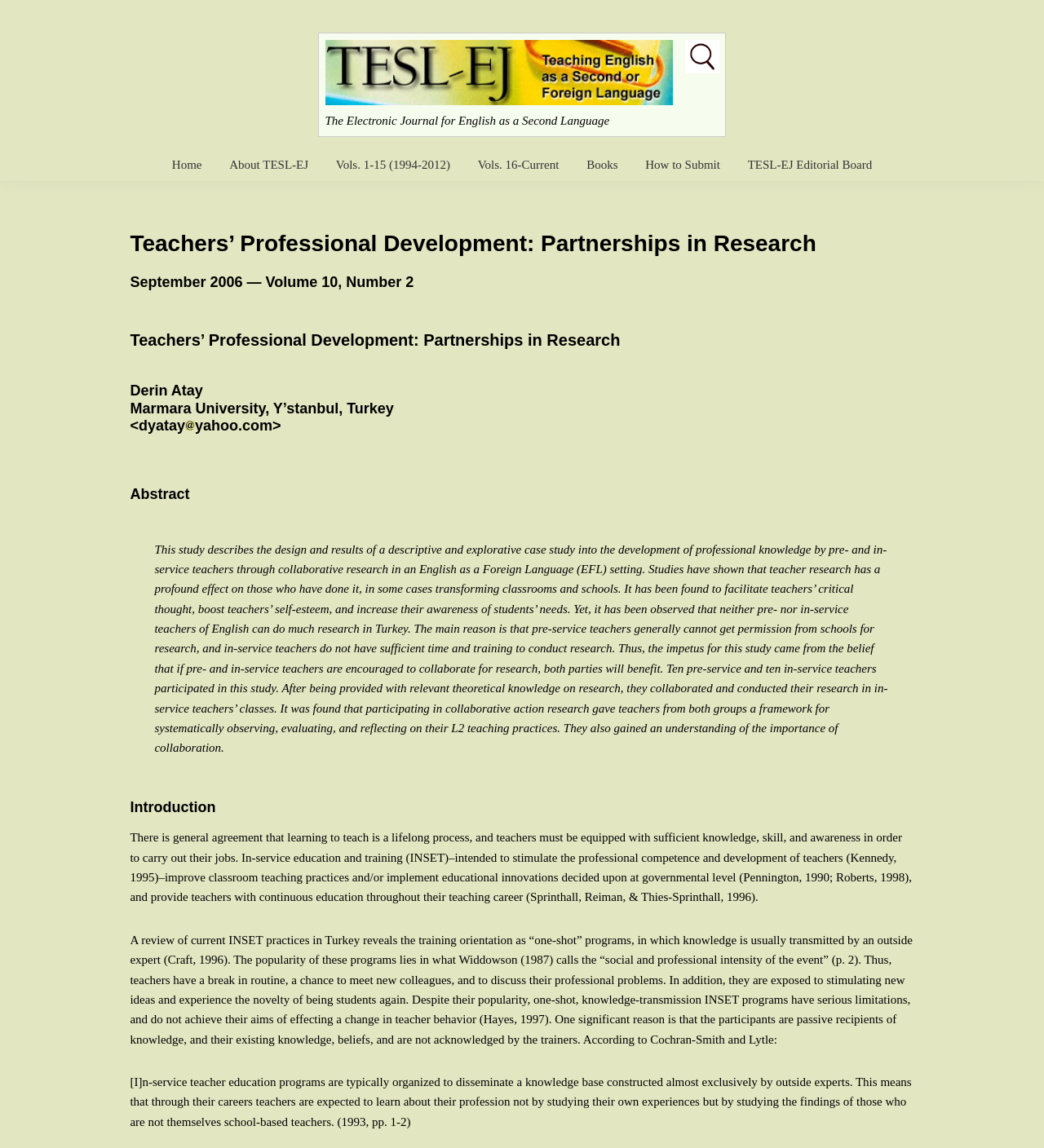From the screenshot, find the bounding box of the UI element matching this description: "Books". Supply the bounding box coordinates in the form [left, top, right, bottom], each a float between 0 and 1.

[0.55, 0.13, 0.604, 0.158]